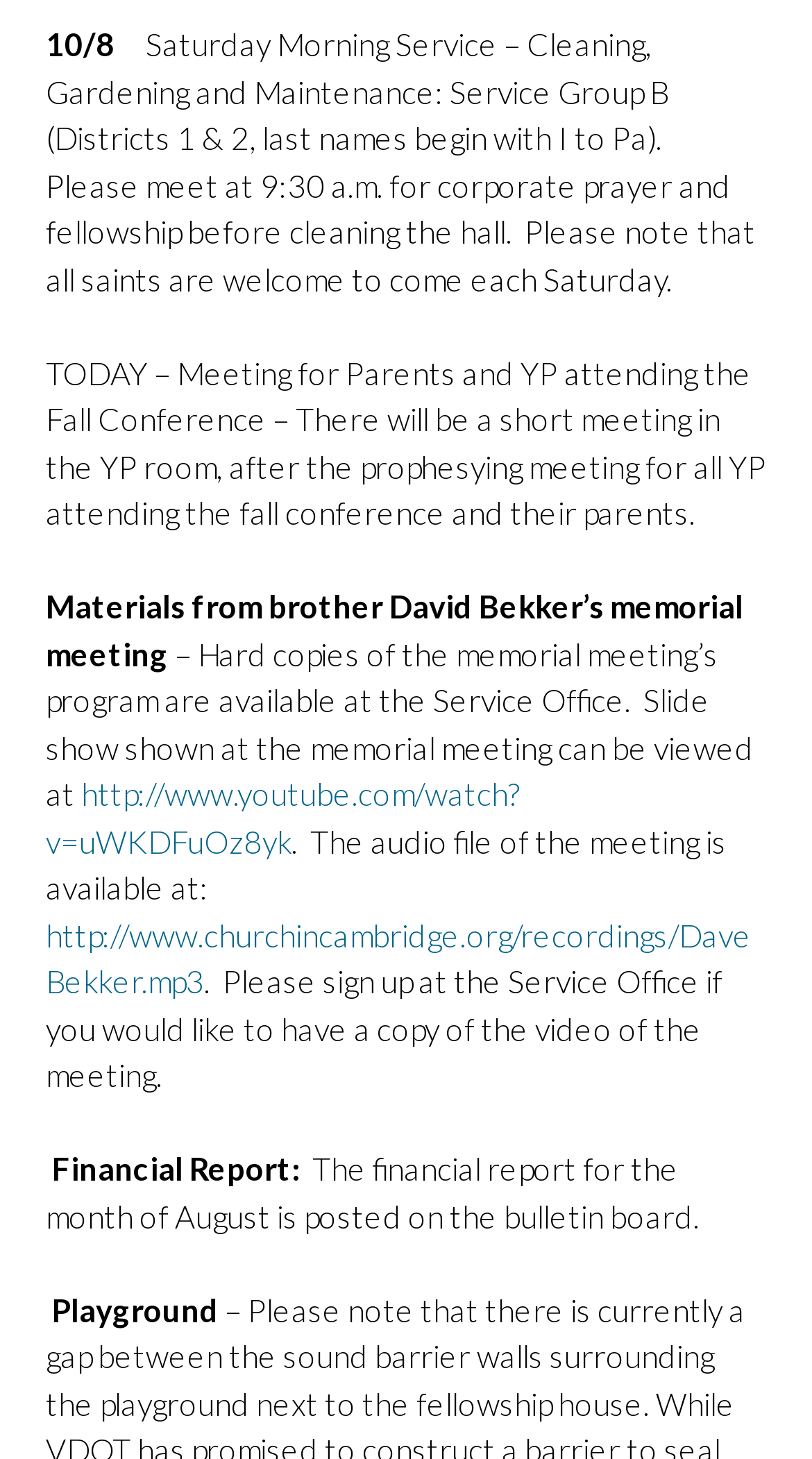Identify the bounding box coordinates for the UI element described as: "http://www.youtube.com/watch?v=uWKDFuOz8yk". The coordinates should be provided as four floats between 0 and 1: [left, top, right, bottom].

[0.056, 0.531, 0.638, 0.589]